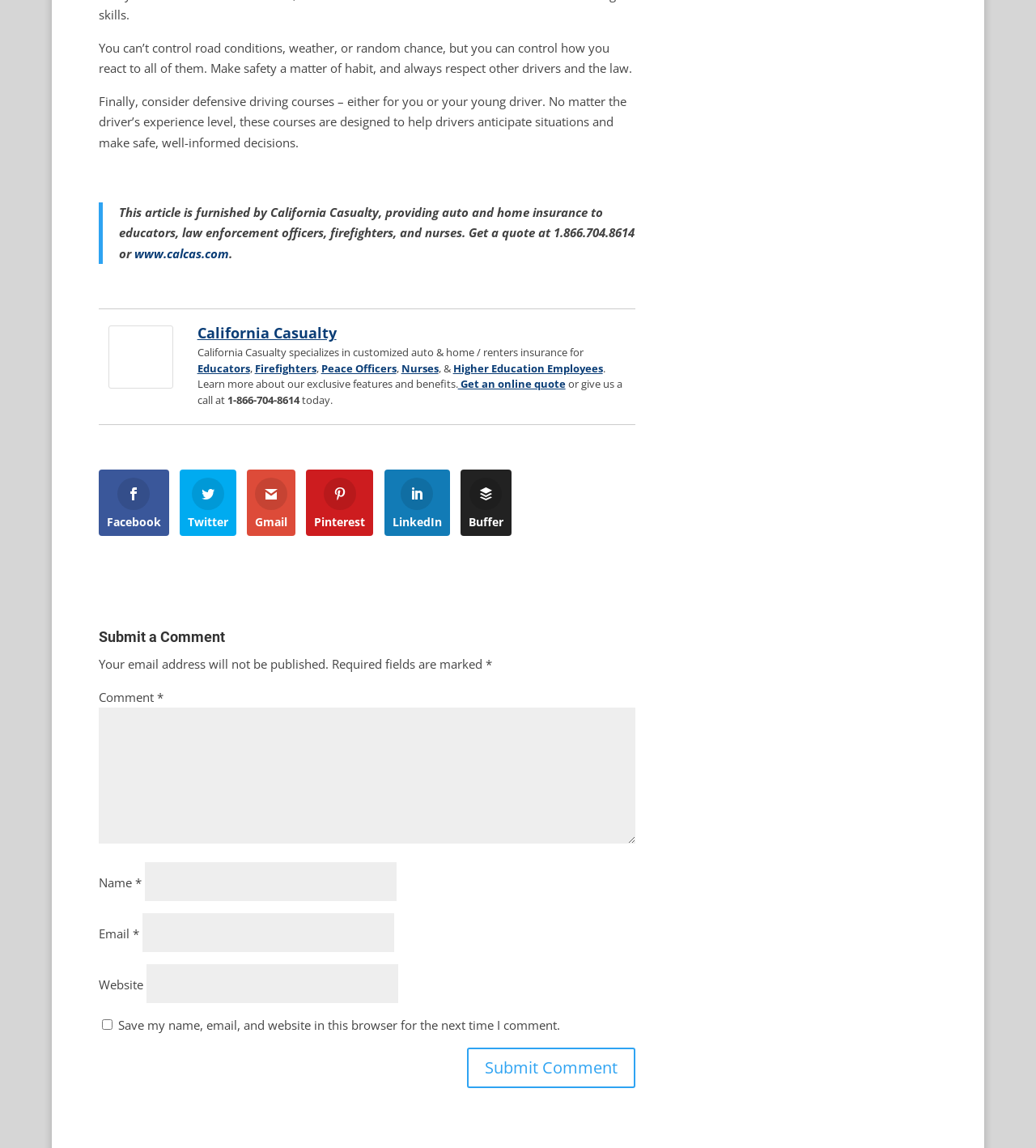Pinpoint the bounding box coordinates of the element to be clicked to execute the instruction: "Visit California Casualty website".

[0.129, 0.213, 0.221, 0.228]